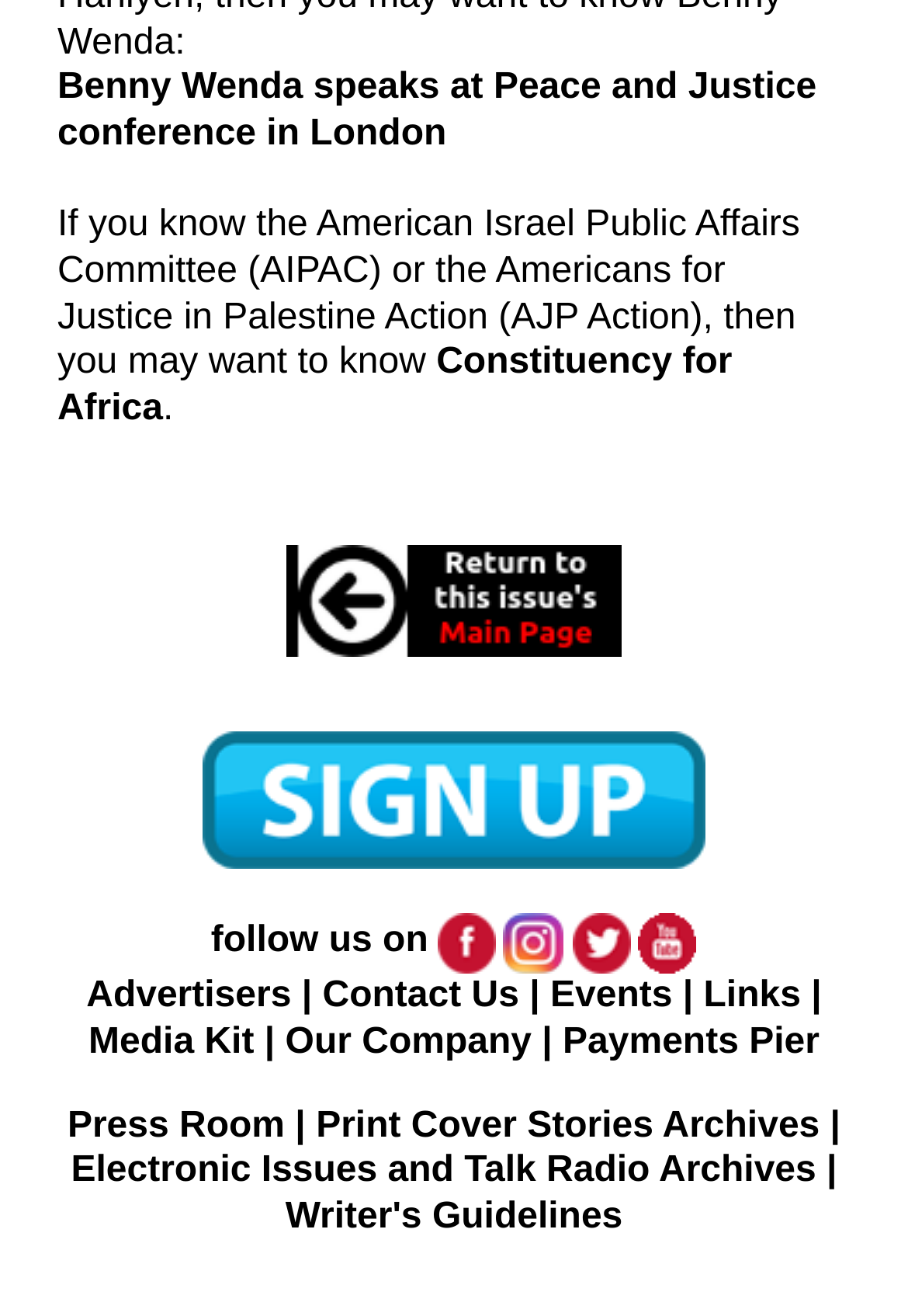Provide the bounding box coordinates of the HTML element described as: "Constituency for Africa". The bounding box coordinates should be four float numbers between 0 and 1, i.e., [left, top, right, bottom].

[0.063, 0.261, 0.806, 0.326]